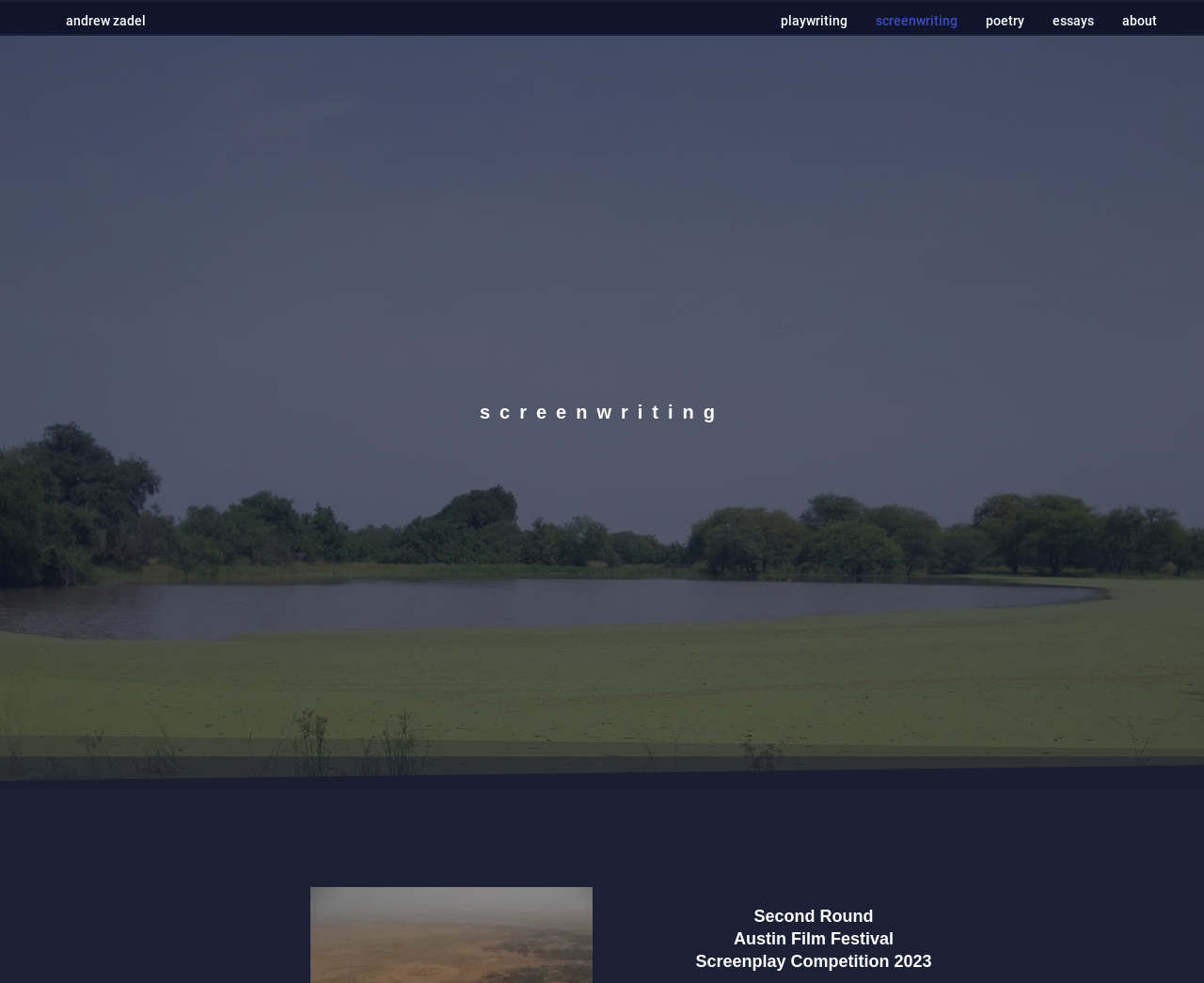Determine the bounding box coordinates (top-left x, top-left y, bottom-right x, bottom-right y) of the UI element described in the following text: screenwriting

[0.727, 0.017, 0.795, 0.025]